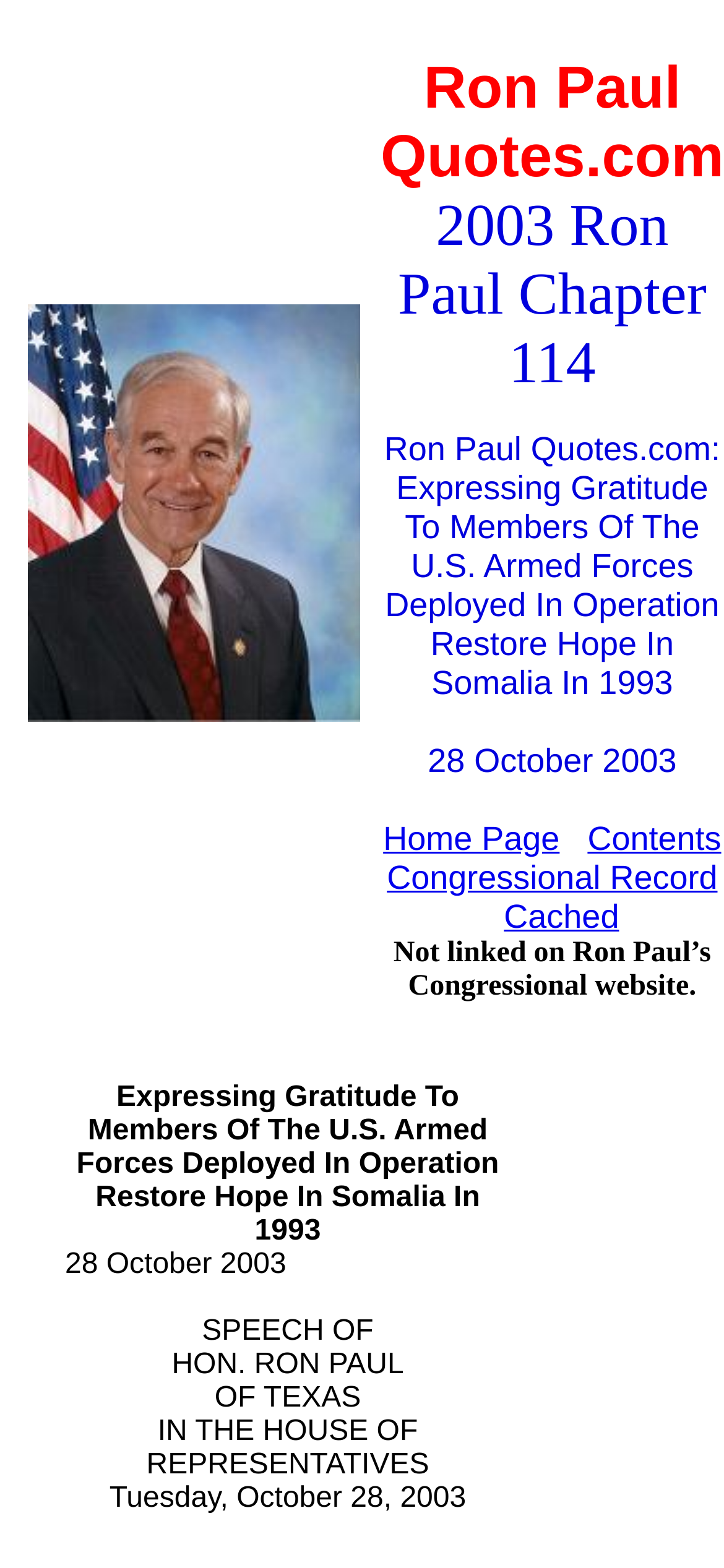Identify the bounding box of the UI element described as follows: "Congressional Record". Provide the coordinates as four float numbers in the range of 0 to 1 [left, top, right, bottom].

[0.534, 0.548, 0.991, 0.572]